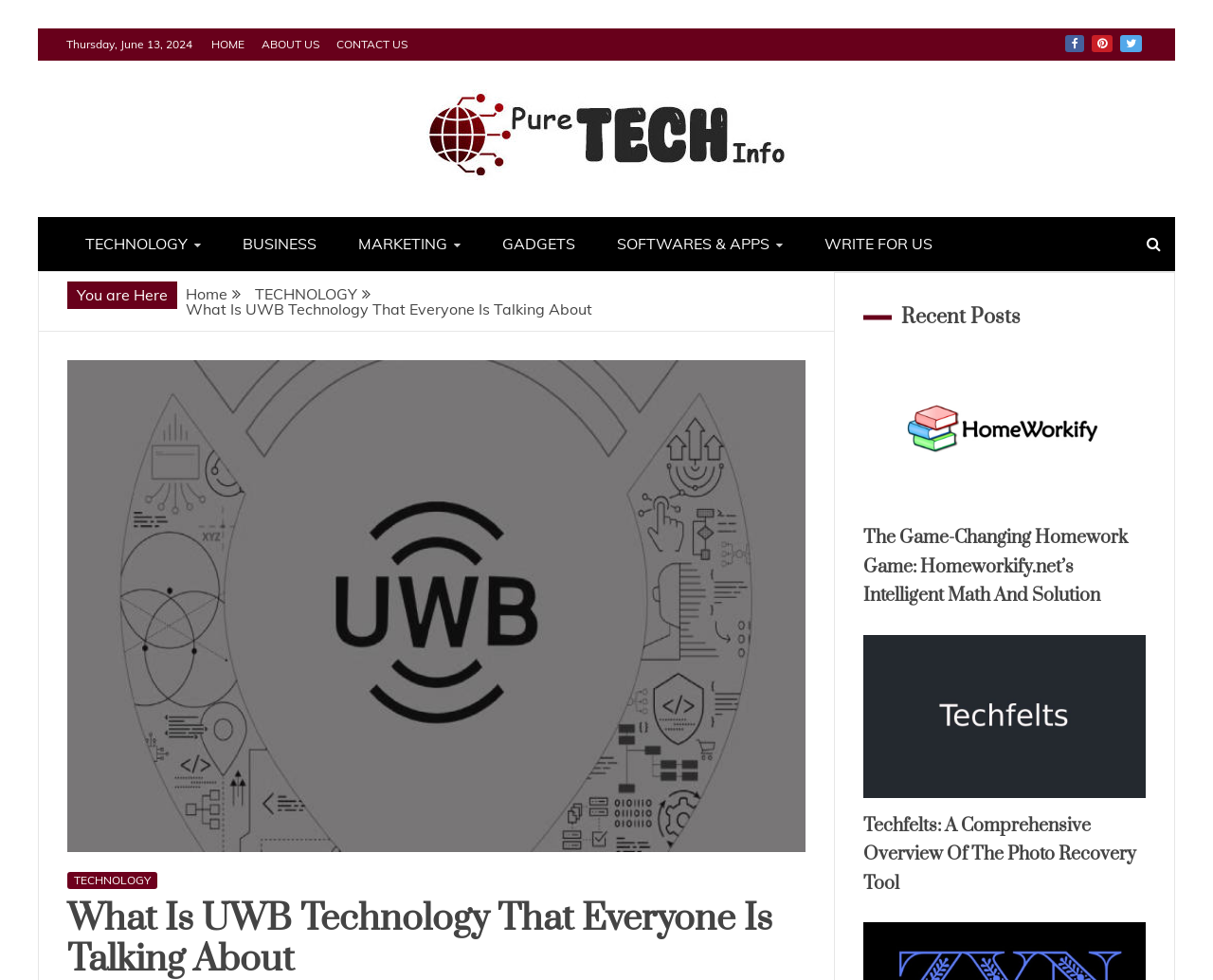Please identify the primary heading on the webpage and return its text.

What Is UWB Technology That Everyone Is Talking About